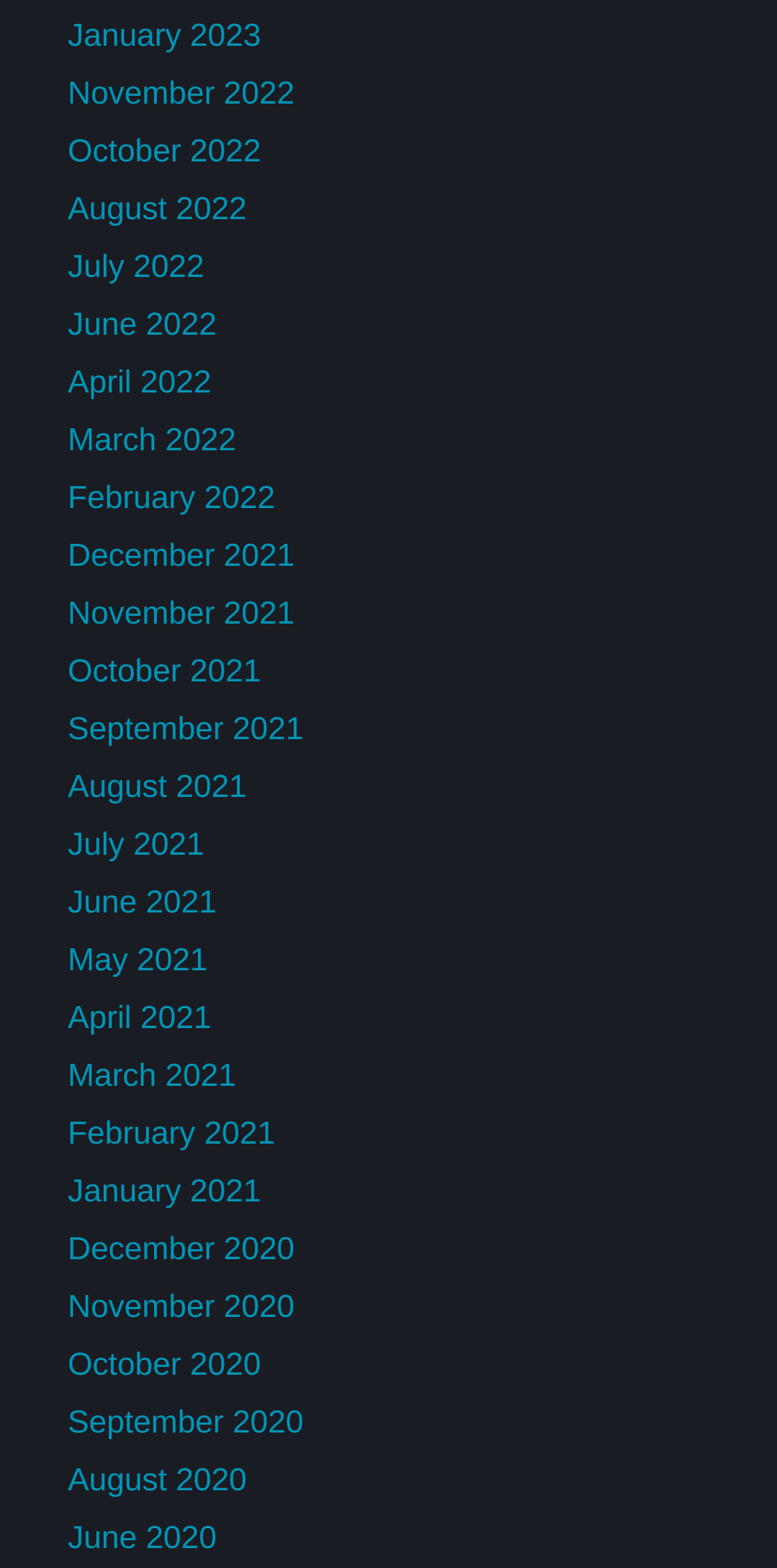Pinpoint the bounding box coordinates of the area that should be clicked to complete the following instruction: "view January 2023". The coordinates must be given as four float numbers between 0 and 1, i.e., [left, top, right, bottom].

[0.087, 0.013, 0.336, 0.035]